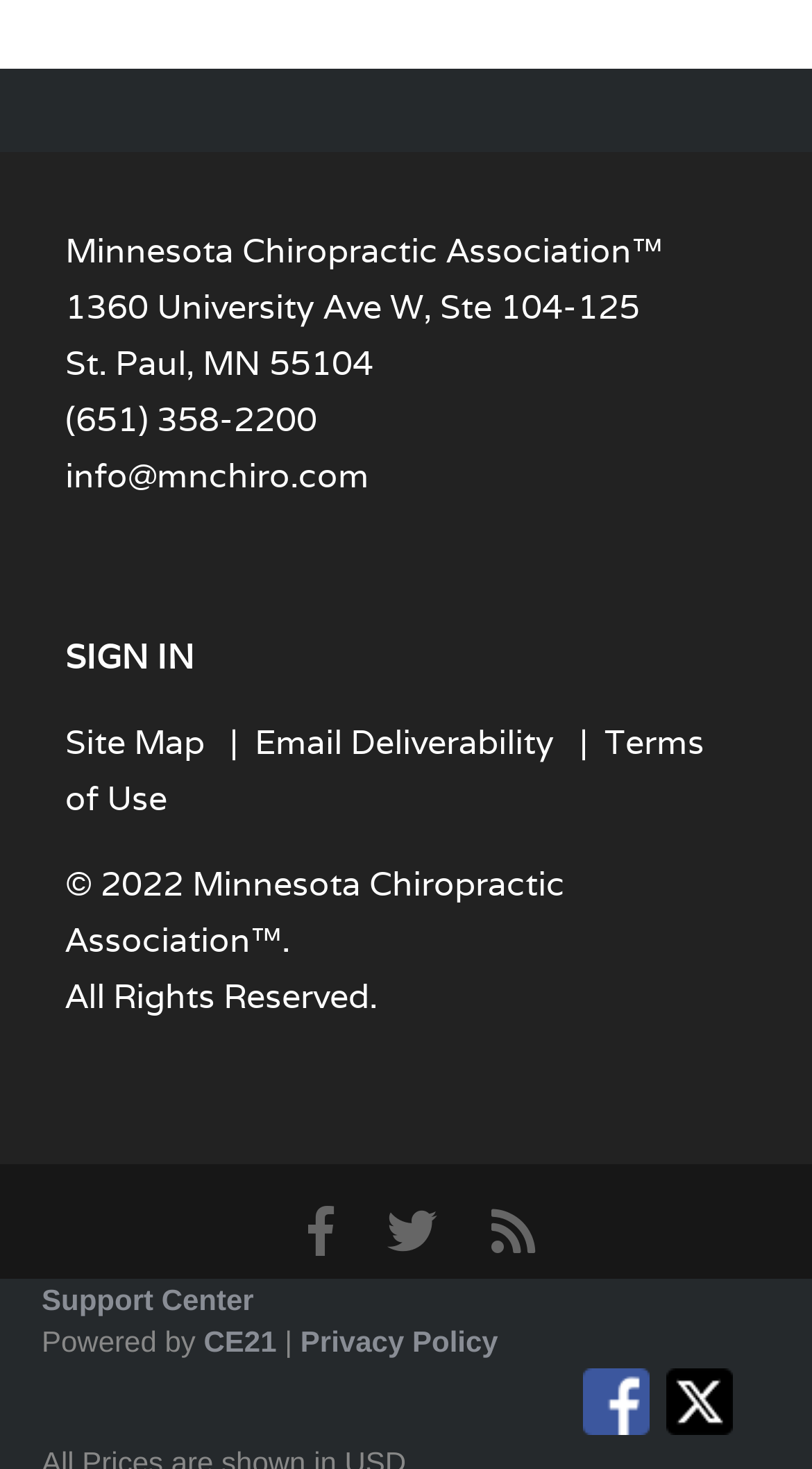How many social media links are present at the bottom of the webpage?
Examine the webpage screenshot and provide an in-depth answer to the question.

At the bottom of the webpage, there are three social media links: Facebook, Twitter, and another one (not specified). These links are represented by icons and are placed side by side.